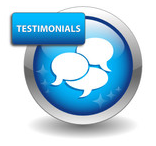What is the background color of the icon?
Based on the visual content, answer with a single word or a brief phrase.

Bright blue